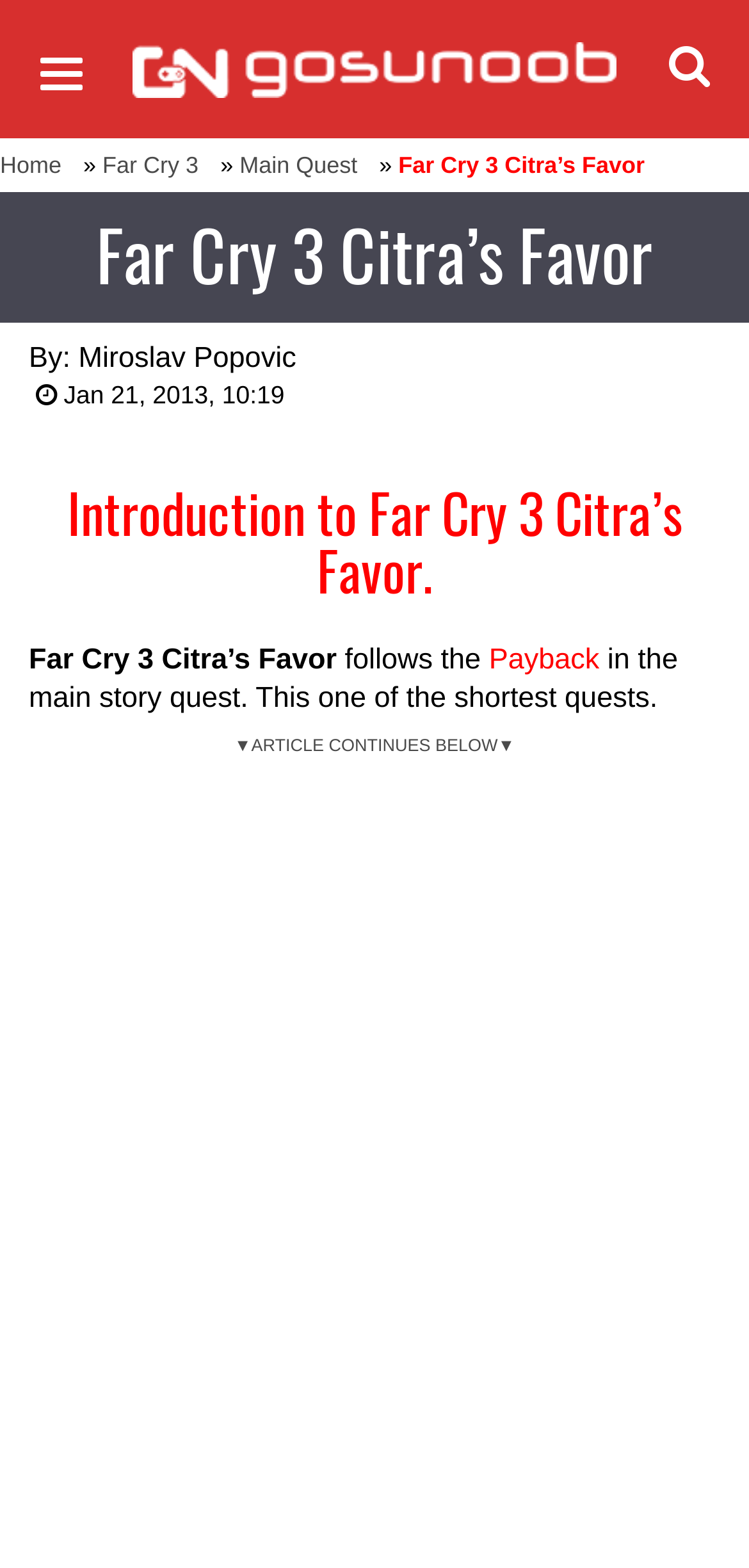Please provide the bounding box coordinates for the element that needs to be clicked to perform the instruction: "go to homepage". The coordinates must consist of four float numbers between 0 and 1, formatted as [left, top, right, bottom].

[0.177, 0.0, 0.823, 0.088]